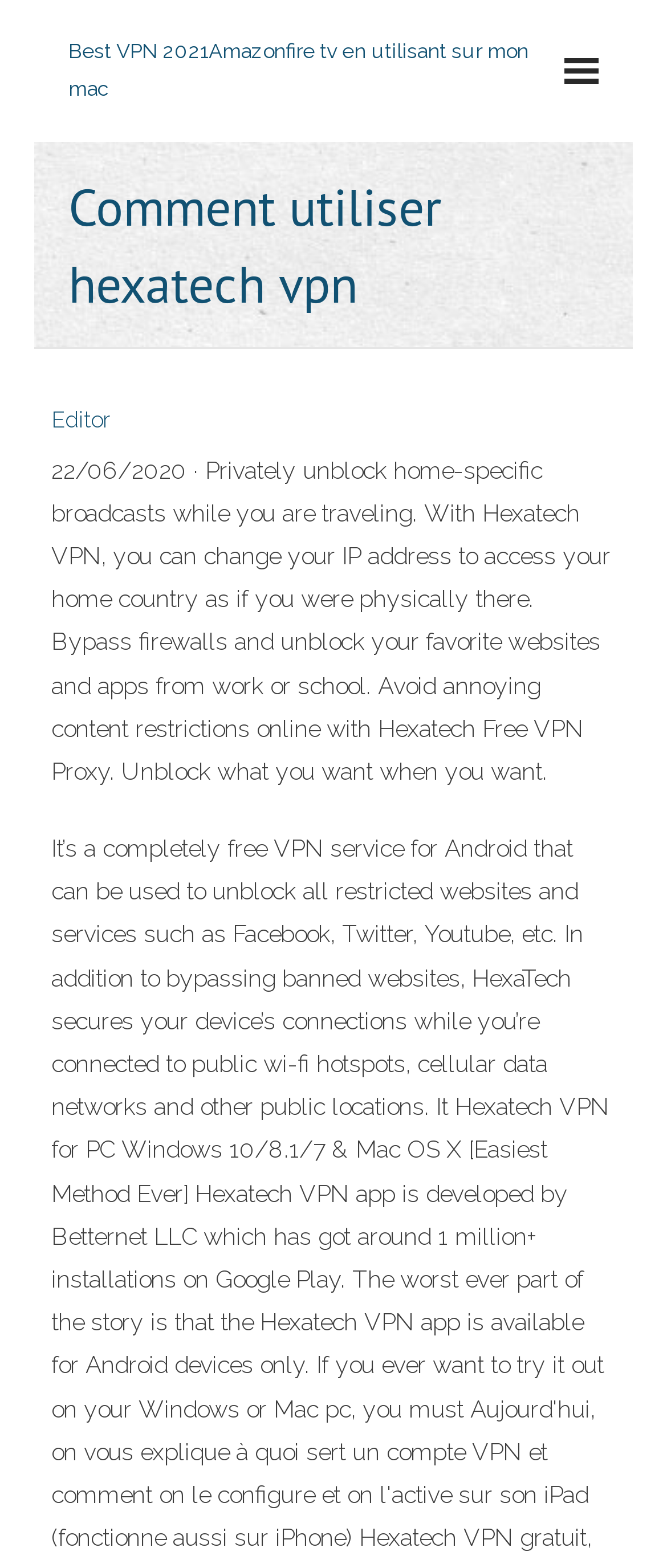Kindly respond to the following question with a single word or a brief phrase: 
Who is the author of the article?

Editor